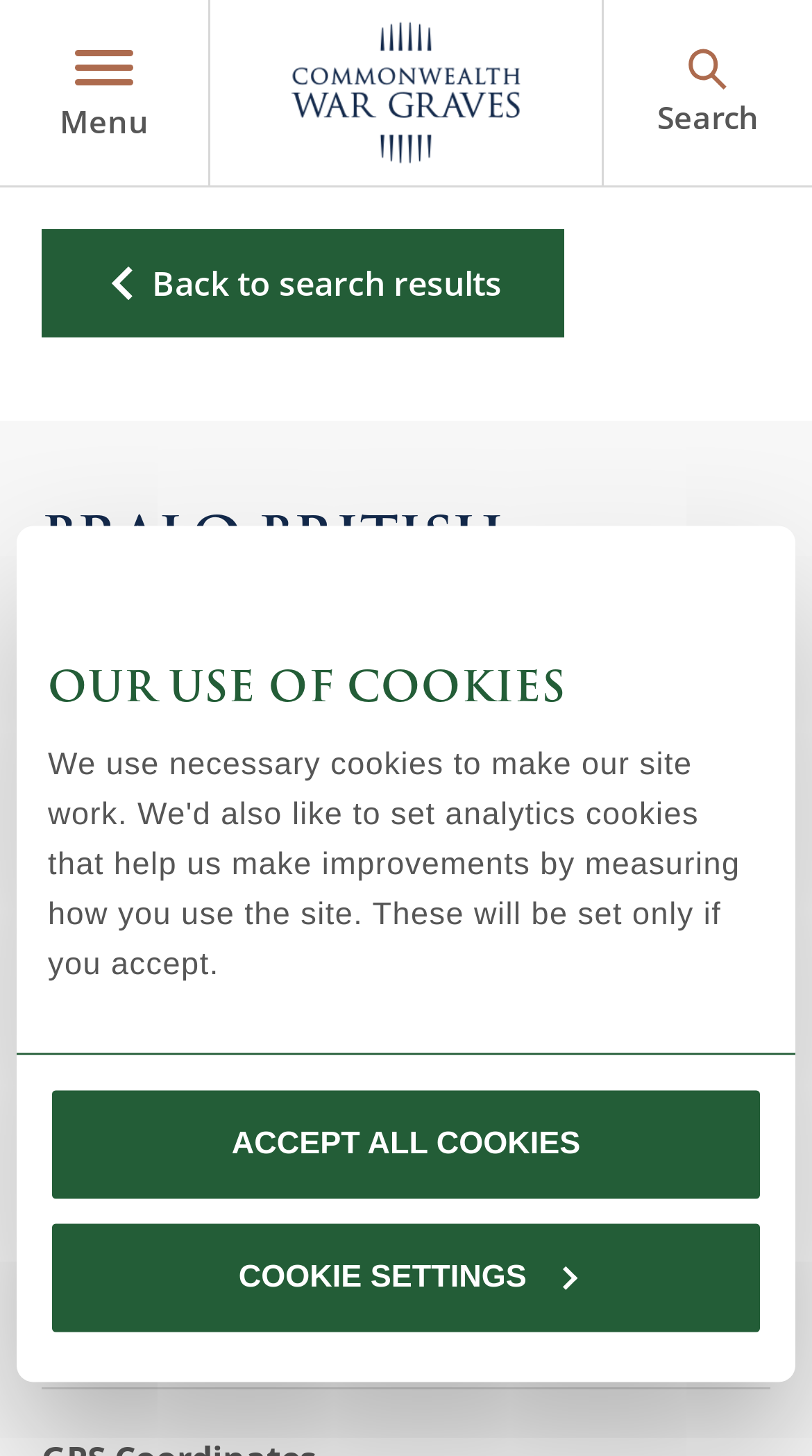Using the information in the image, give a detailed answer to the following question: What is the war associated with the identified casualties?

The war associated with the identified casualties can be found in the static text element on the webpage, which is 'First World War'.